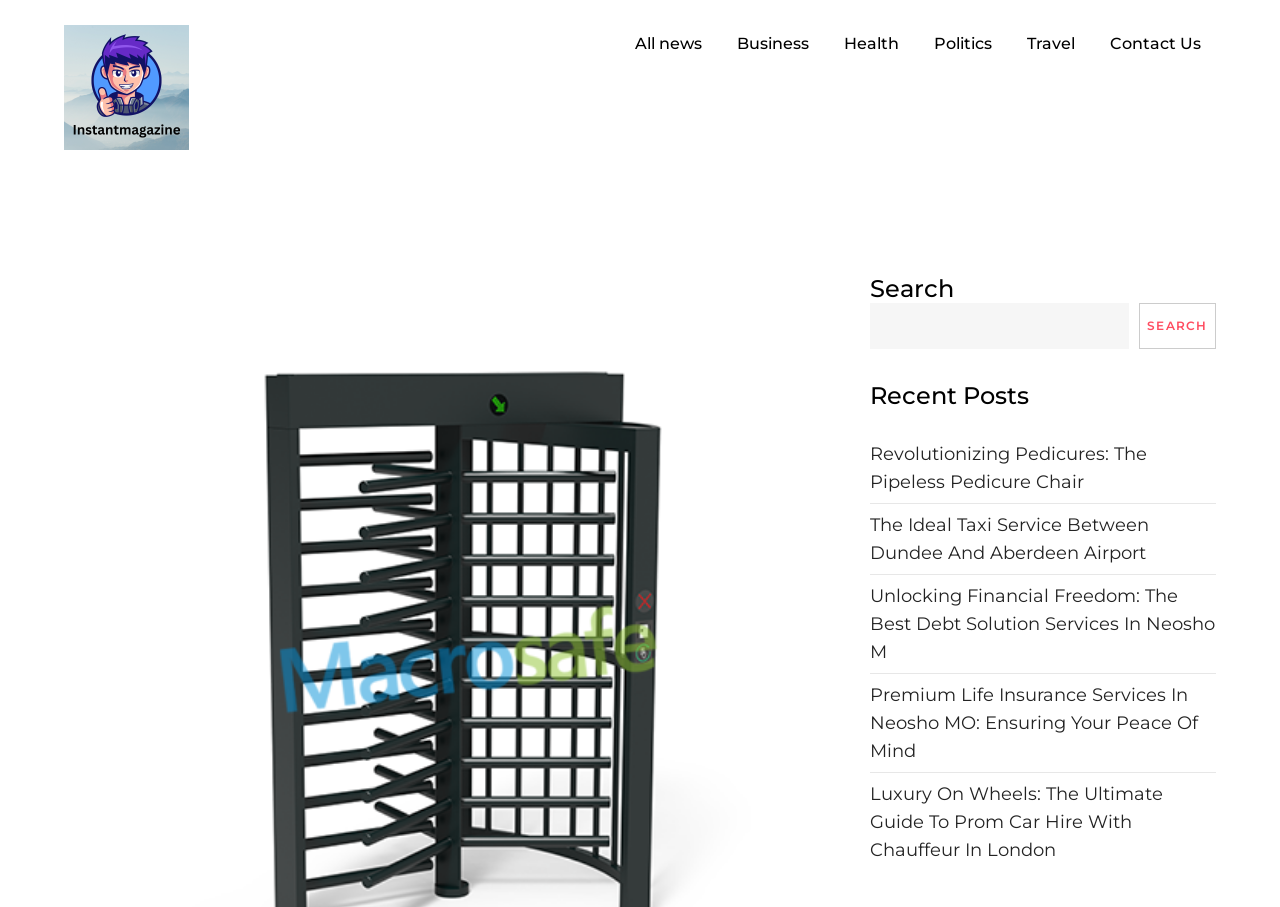What is the logo of the website?
Give a single word or phrase as your answer by examining the image.

Instantmagazine Square Logo